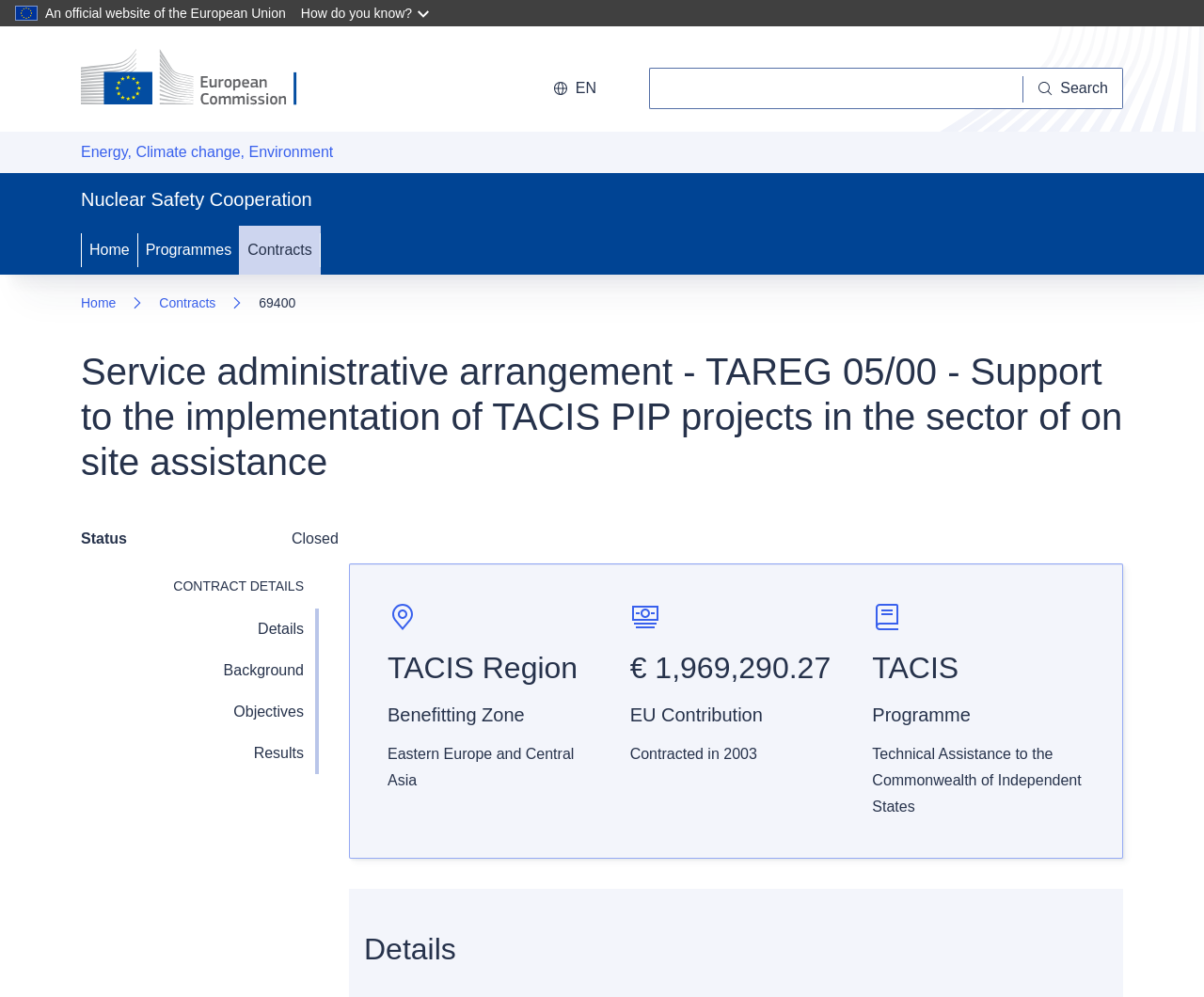Can you specify the bounding box coordinates of the area that needs to be clicked to fulfill the following instruction: "Learn about Nuclear Safety Cooperation"?

[0.067, 0.19, 0.259, 0.21]